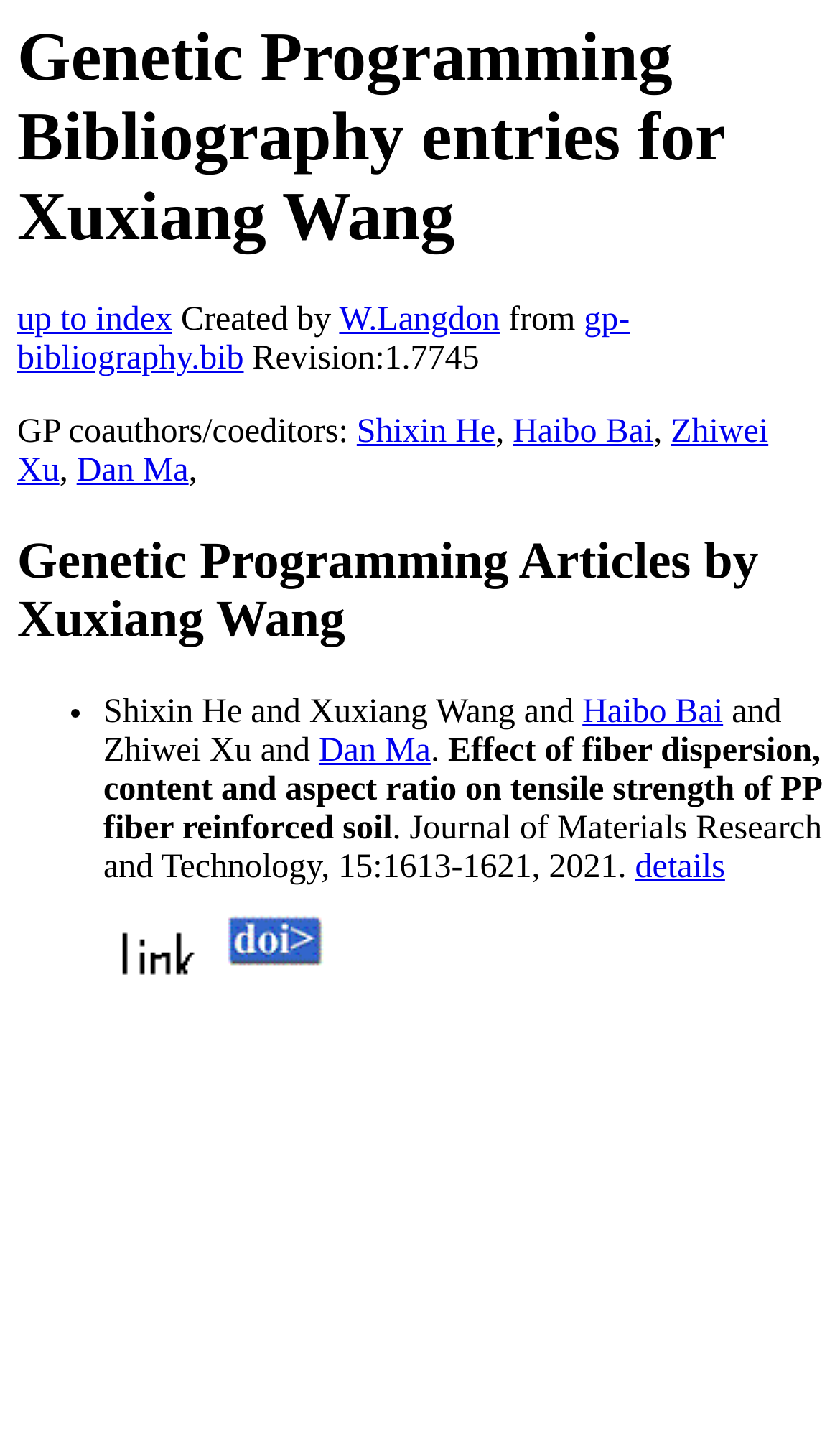What is the headline of the webpage?

Genetic Programming Bibliography entries for Xuxiang Wang